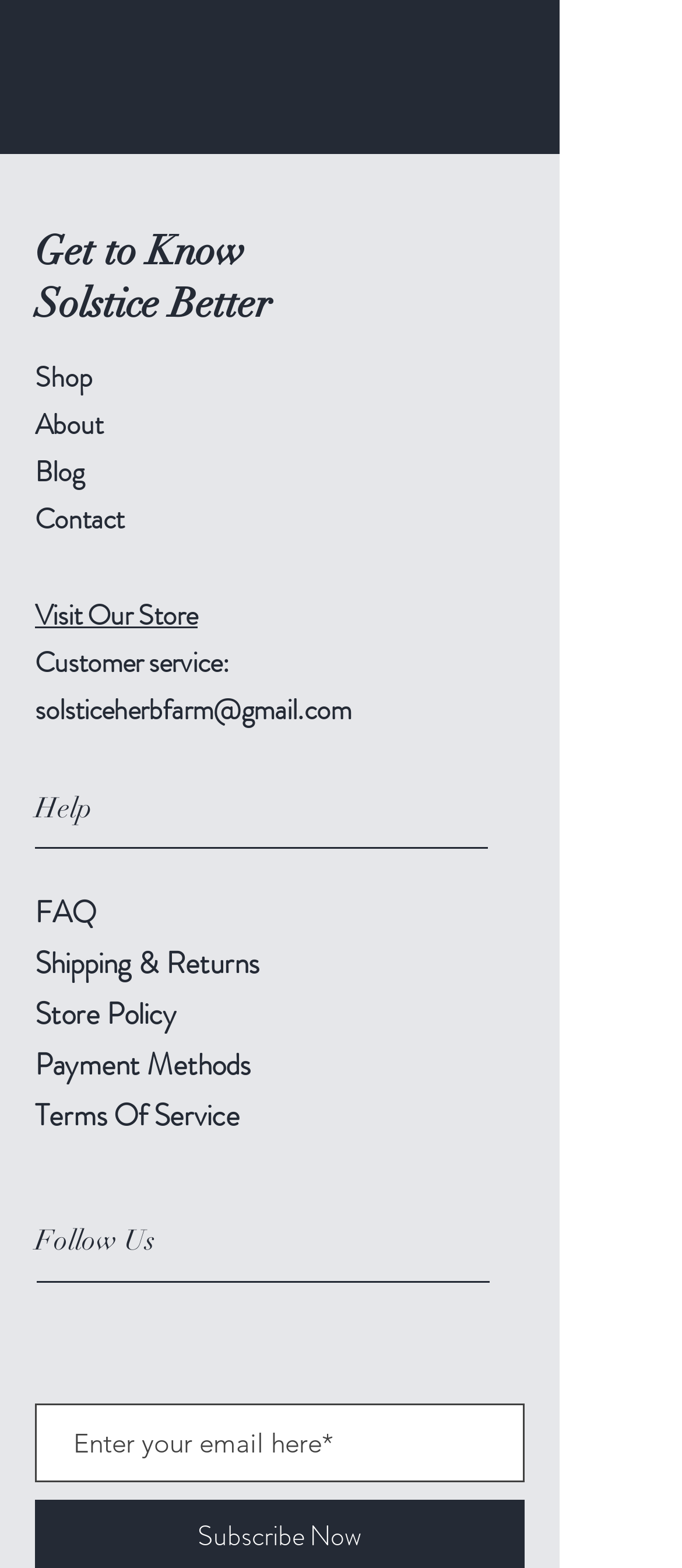Determine the bounding box coordinates of the clickable region to carry out the instruction: "Visit Our Store".

[0.051, 0.379, 0.29, 0.405]